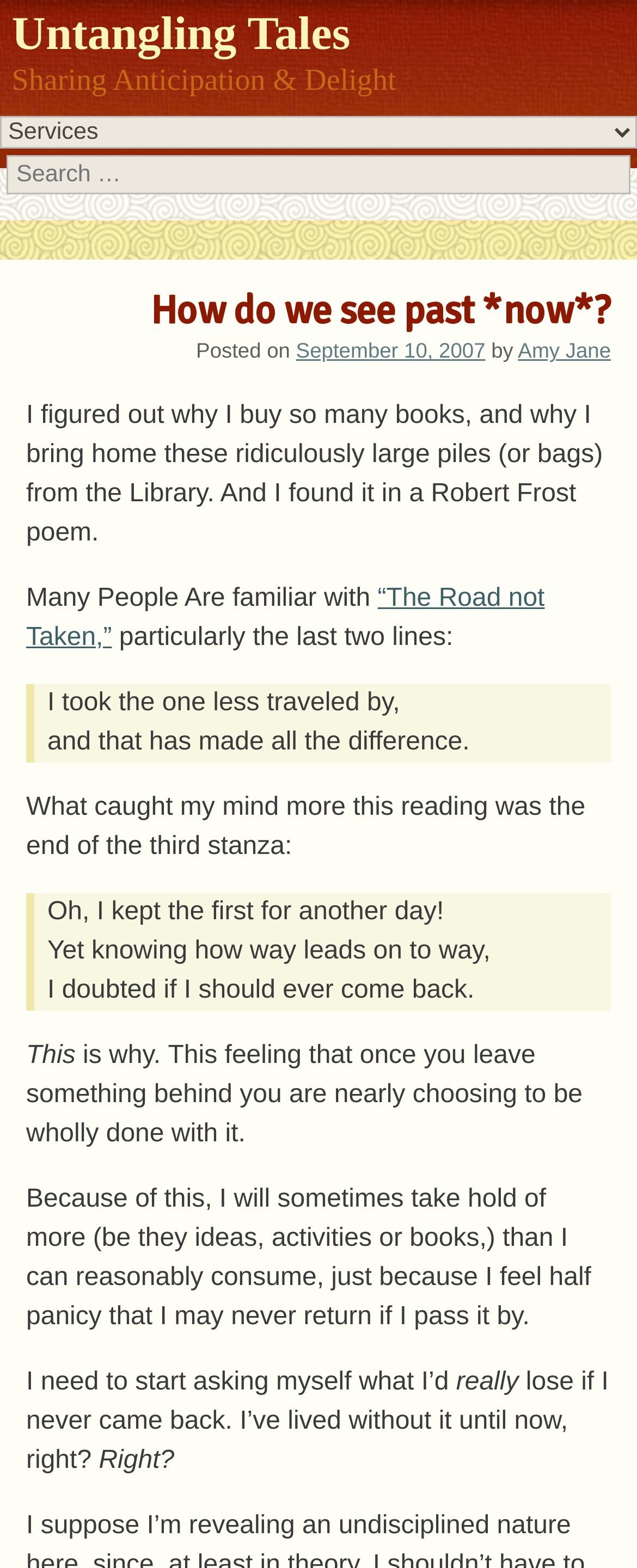Find the bounding box coordinates for the UI element that matches this description: "September 10, 2007".

[0.465, 0.216, 0.762, 0.231]